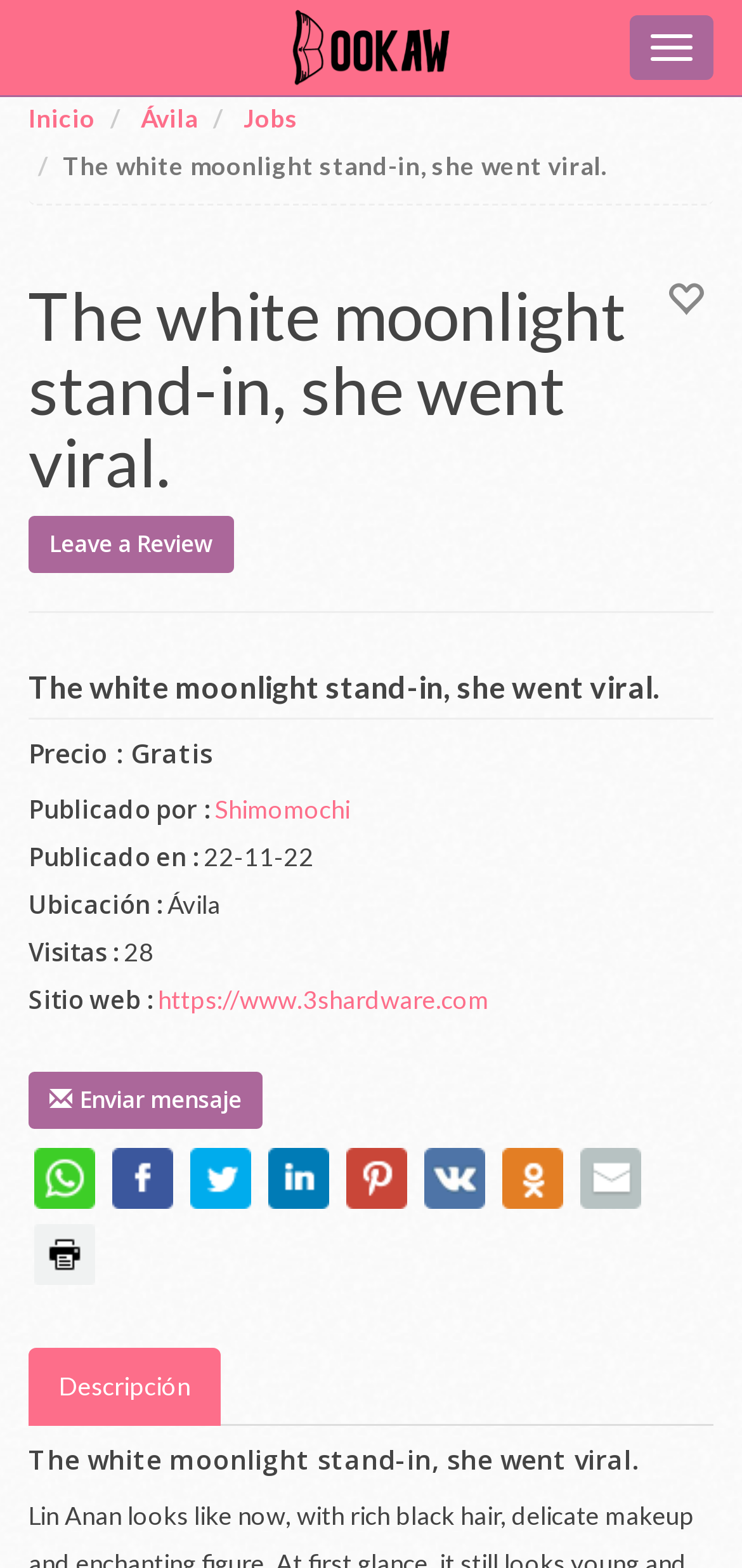Can you specify the bounding box coordinates for the region that should be clicked to fulfill this instruction: "Click the 'Desactiva barra navegadora' button".

[0.849, 0.01, 0.962, 0.051]